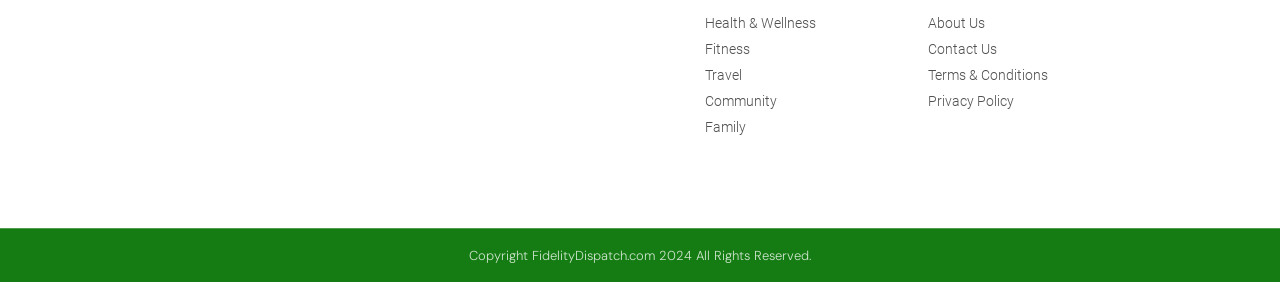Using the description "Contact Us", locate and provide the bounding box of the UI element.

[0.725, 0.139, 0.934, 0.213]